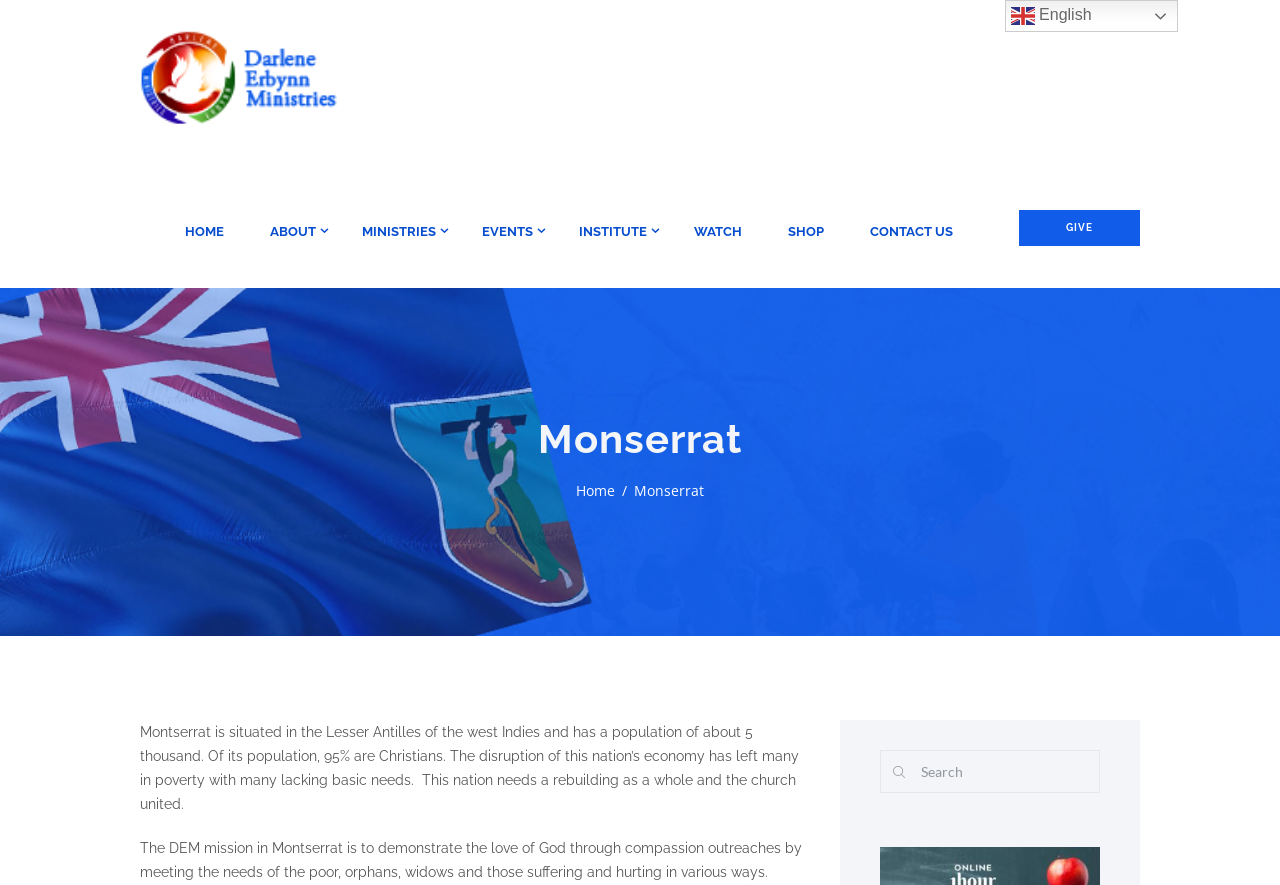Summarize the webpage in an elaborate manner.

The webpage is about Monserrat and Darlene Erbynn Ministries. At the top left, there is a small image. Below the image, there is a navigation menu with 8 links: HOME, ABOUT, MINISTRIES, EVENTS, INSTITUTE, WATCH, SHOP, and CONTACT US, followed by a GIVE link. These links are aligned horizontally and take up most of the top section of the page.

Below the navigation menu, there is a large heading that reads "Monserrat". Underneath the heading, there is a link to "Home" on the left side. On the right side of the "Home" link, there is a paragraph of text that describes Monserrat, its population, and its economic situation. The text explains that the nation needs rebuilding and the church needs to be united.

Further down the page, there is a search bar with a textbox and a search button. The search bar is located near the bottom of the page. At the top right corner, there is a link to "en English" with a small flag icon next to it.